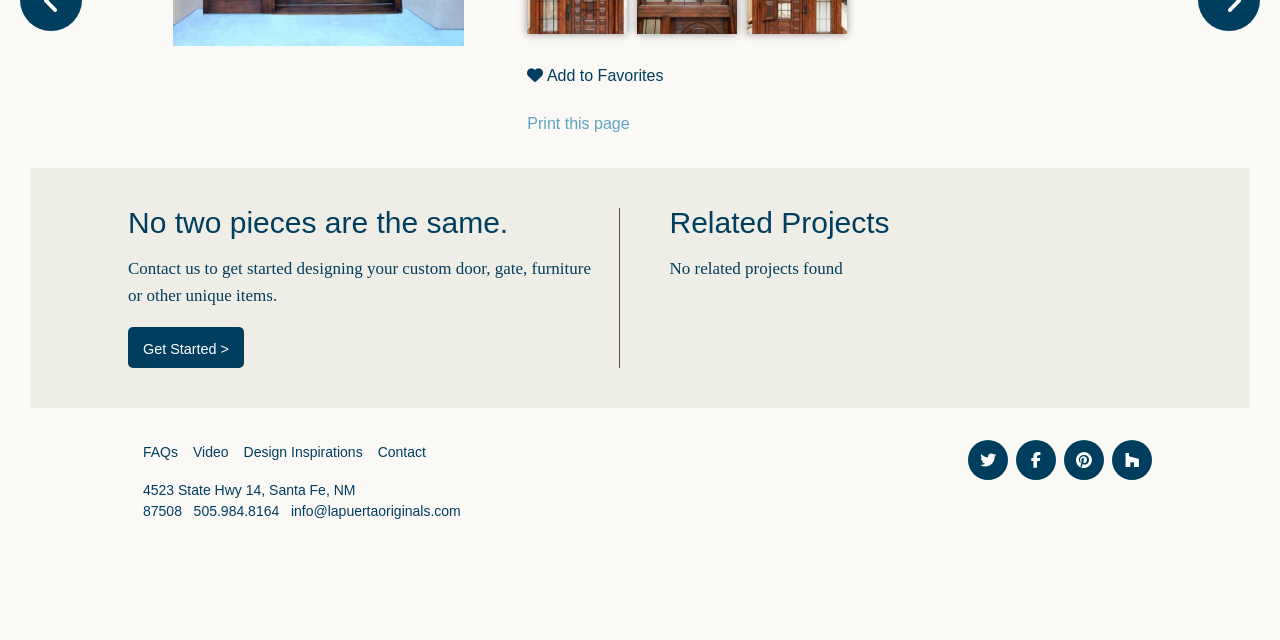Identify the bounding box for the element characterized by the following description: "Design Inspirations".

[0.19, 0.694, 0.283, 0.719]